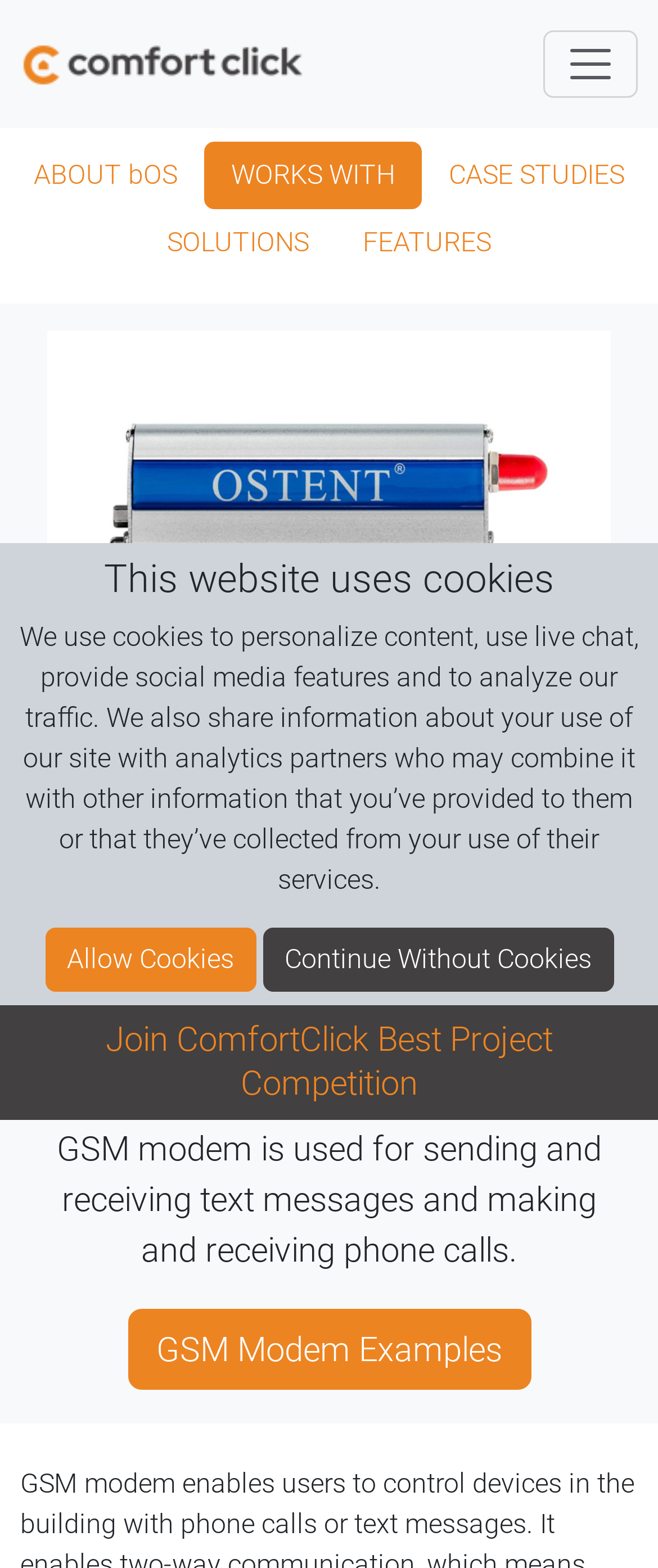Offer an in-depth caption of the entire webpage.

The webpage is about GSM modems, specifically their functionality in sending and receiving text messages and making and receiving phone calls. At the top left corner, there is a link to the "ComfortClick company" accompanied by a small image of the company's logo. Next to it, on the right side, is a button to toggle navigation.

The top navigation bar has several links, including "ABOUT bOS", "WORKS WITH", "CASE STUDIES", and "SOLUTIONS", which are evenly spaced and take up most of the width of the page. Below these links, there are two more links, "FEATURES" and "SOLUTIONS", positioned side by side.

The main content of the page is divided into two sections. On the left side, there is a large image of a GSM modem, taking up about half of the page's height. Above the image, there is a heading that reads "GSM Modem". Below the image, there is a paragraph of text that summarizes the functionality of GSM modems.

On the right side of the page, there is a smaller image of a GSM modem icon, positioned above a link to "GSM Modem Examples". Below this link, there is a section about cookies, which includes a heading, a paragraph of text explaining the use of cookies, and two buttons to either allow or continue without cookies.

At the bottom of the page, there is a link to "Join ComfortClick Best Project Competition". Overall, the page has a simple and organized layout, with clear headings and concise text.